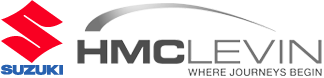Offer a detailed explanation of what is depicted in the image.

The image features the logo of HMC Levin Suzuki, prominently displaying the Suzuki emblem alongside the brand name "HMC LEVIN" in bold letters. Below the name, the tagline "WHERE JOURNEYS BEGIN" invites customers to explore their automotive options with the dealership. The prominent red Suzuki logo is positioned on the left, symbolizing reliability and innovation, while the sleek gray text conveys professionalism and quality service. This branding highlights HMC Levin's commitment to providing an exceptional car-buying experience, aligning with their offerings such as the Real Value 5 Year Warranty Package, which promises peace of mind for customers investing in new Suzuki vehicles.